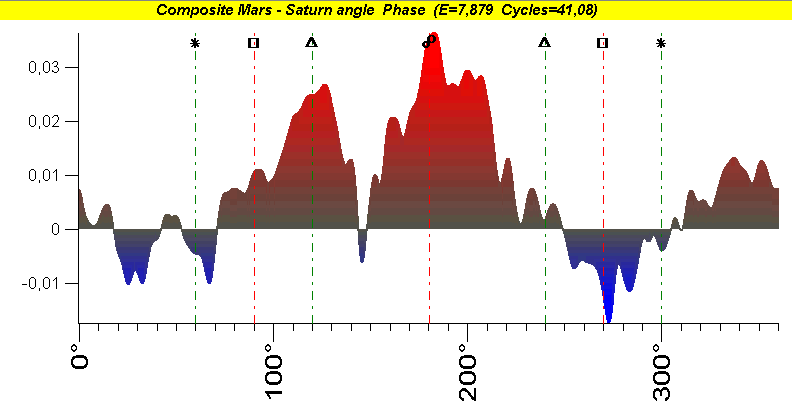Provide a rich and detailed narrative of the image.

The image titled "Composite Mars - Saturn angle Phase" presents a detailed graph illustrating the relationship between the angles of Mars and Saturn over several cycles. The x-axis represents the angle ranging from 0° to 360°, while the y-axis indicates the varying phase values, ranging from approximately -0.01 to 0.03. 

Prominent features of the graph include distinct peaks and troughs, signifying the fluctuations in the relationship between these two planetary bodies. Vertical dashed lines are marked at key intervals of 100°, 200°, and 300°, highlighting significant phases of interaction. Various symbols, such as asterisks, squares, and triangles, denote critical points in the data, suggesting specific astrological implications. 

This graph aims to enhance understanding of how Mars and Saturn's phases impact phenomena such as stock predictions, especially in reference to their influence on the DJI index, as discussed in the accompanying text. The overall analysis indicates that these planetary phases can provide valuable insights into market movements, particularly when Mars and Saturn are positioned in opposition, reflecting high volatility.